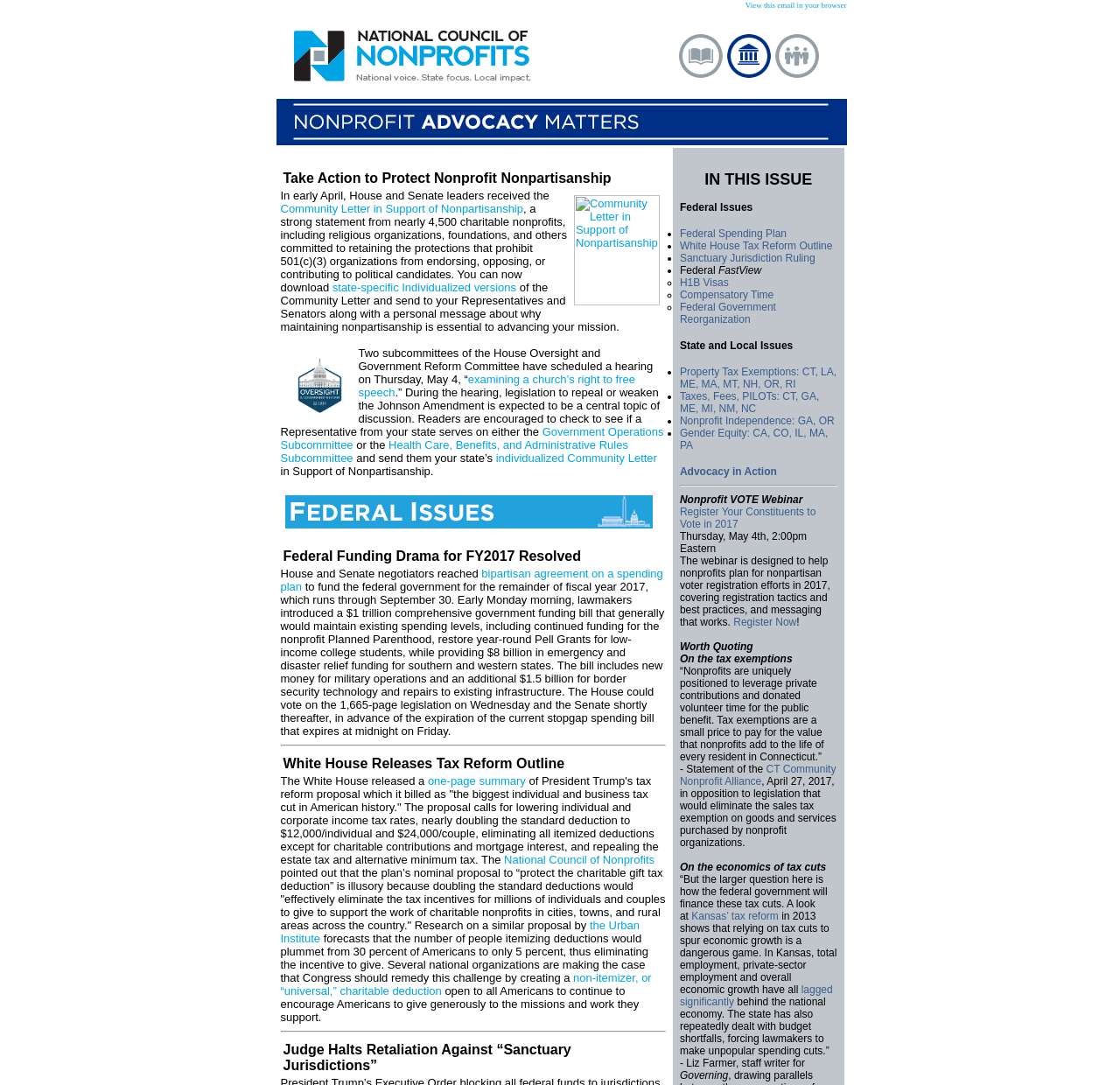Please provide the bounding box coordinates for the element that needs to be clicked to perform the following instruction: "Register for the Nonprofit VOTE Webinar". The coordinates should be given as four float numbers between 0 and 1, i.e., [left, top, right, bottom].

[0.655, 0.568, 0.711, 0.579]